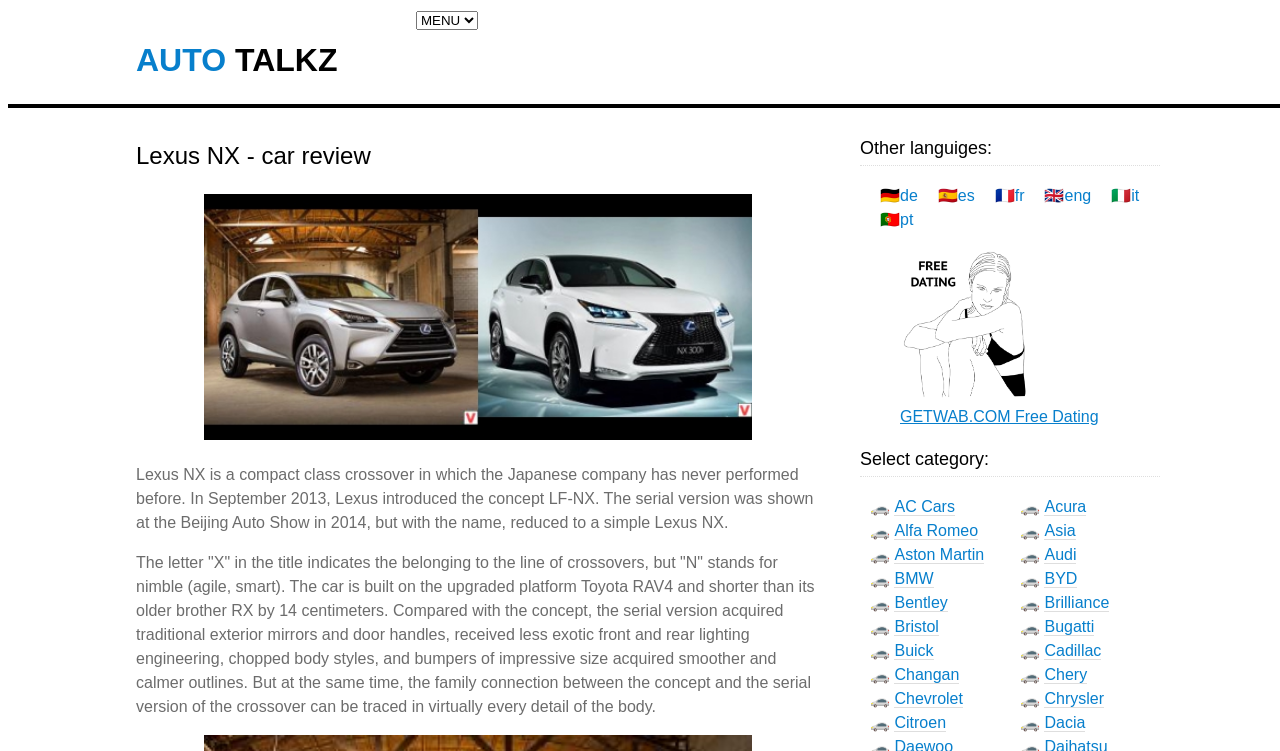Using the description "GETWAB.COM Free Dating", locate and provide the bounding box of the UI element.

[0.672, 0.281, 0.906, 0.571]